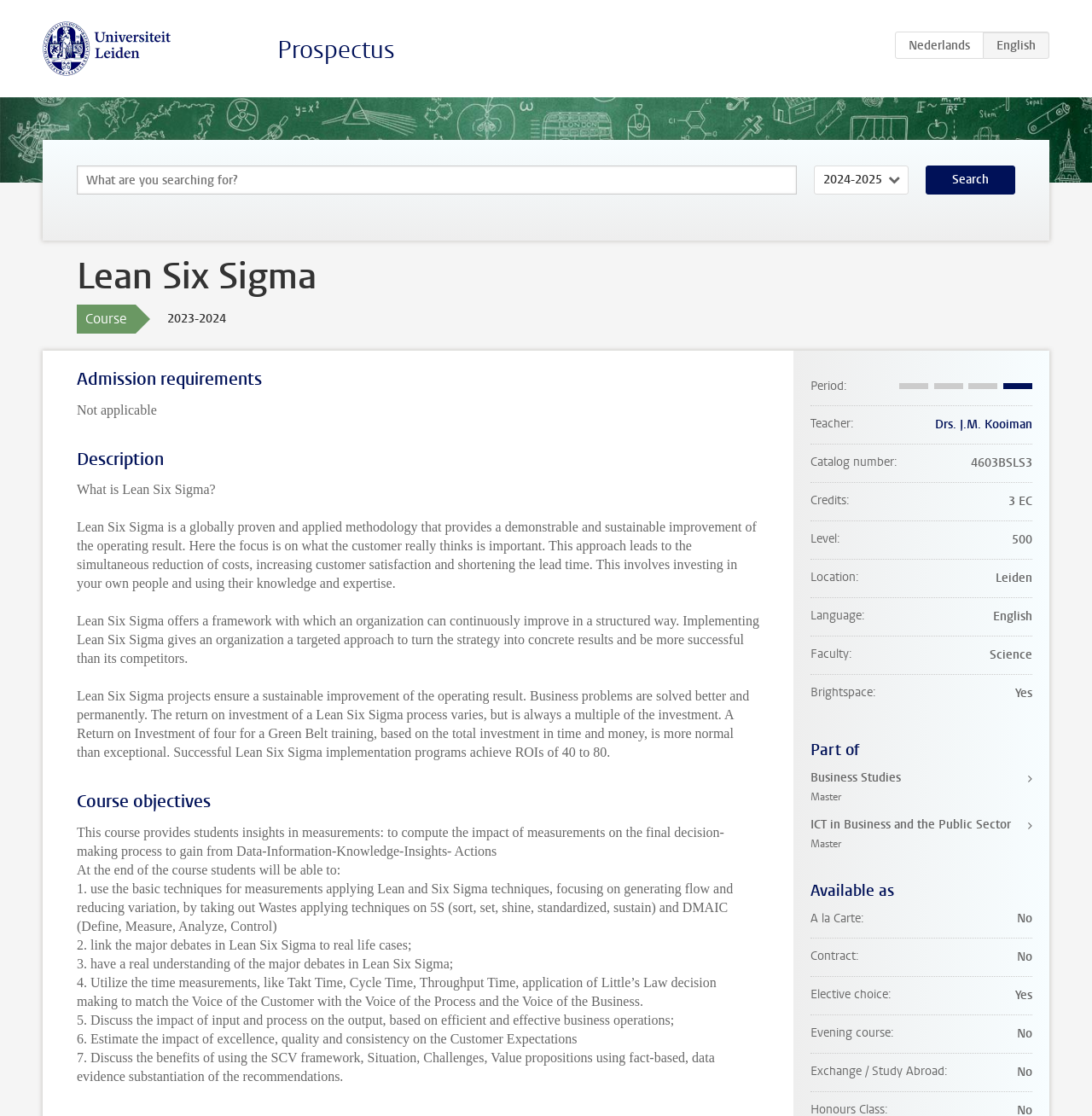Locate the UI element described by nl and provide its bounding box coordinates. Use the format (top-left x, top-left y, bottom-right x, bottom-right y) with all values as floating point numbers between 0 and 1.

[0.82, 0.028, 0.901, 0.053]